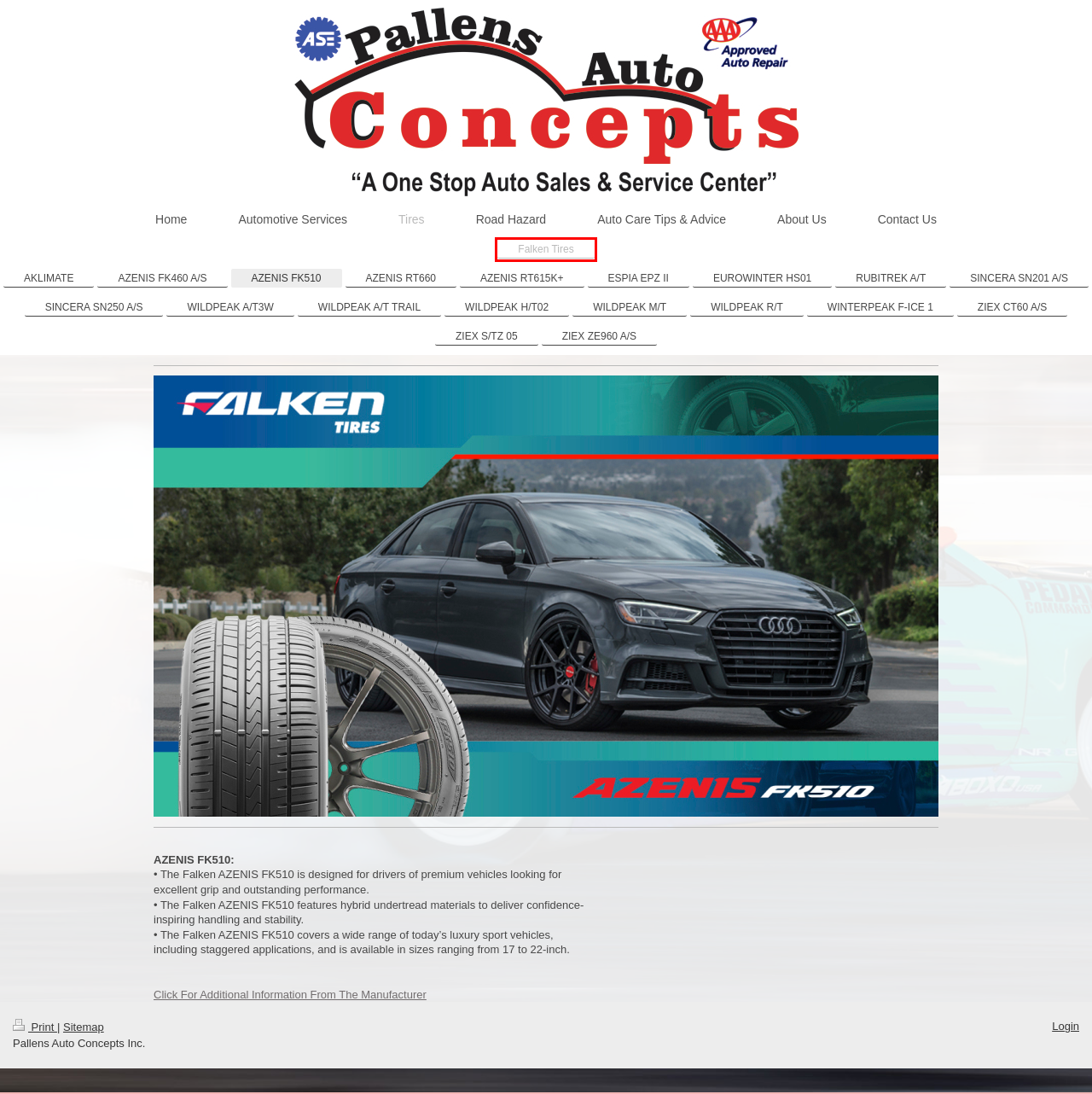Given a screenshot of a webpage with a red bounding box highlighting a UI element, determine which webpage description best matches the new webpage that appears after clicking the highlighted element. Here are the candidates:
A. Lorain's #1 Auto Service Center - Pallens Auto Concepts - Auto Care Tips & Advice
B. Automotive Services - Pallens Auto Concepts
C. Lorain's #1 Auto Service Center - Pallens Auto Concepts - Falken Tires
D. Lorain's #1 Auto Service Center - Pallens Auto Concepts
E. Contact Pallens Auto Concepts in Lorain, OH
F. Lorain's #1 Auto Service Center - Pallens Auto Concepts - ESPIA EPZ II
G. Lorain's #1 Auto Service Center - Pallens Auto Concepts - WILDPEAK H/T02
H. Lorain's #1 Auto Service Center - Pallens Auto Concepts - Road Hazard

C